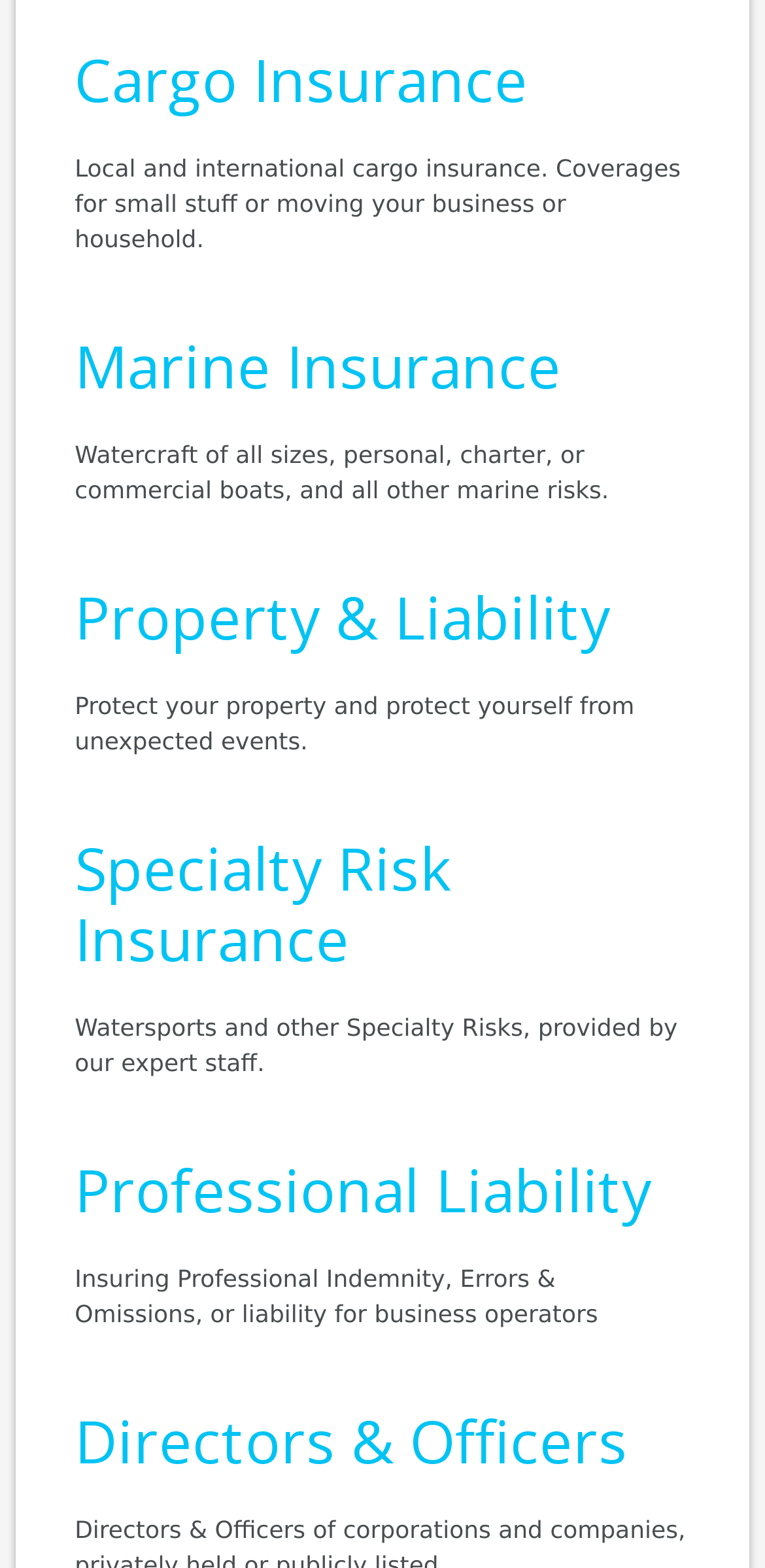Based on the element description Directors & Officers, identify the bounding box of the UI element in the given webpage screenshot. The coordinates should be in the format (top-left x, top-left y, bottom-right x, bottom-right y) and must be between 0 and 1.

[0.098, 0.893, 0.821, 0.945]